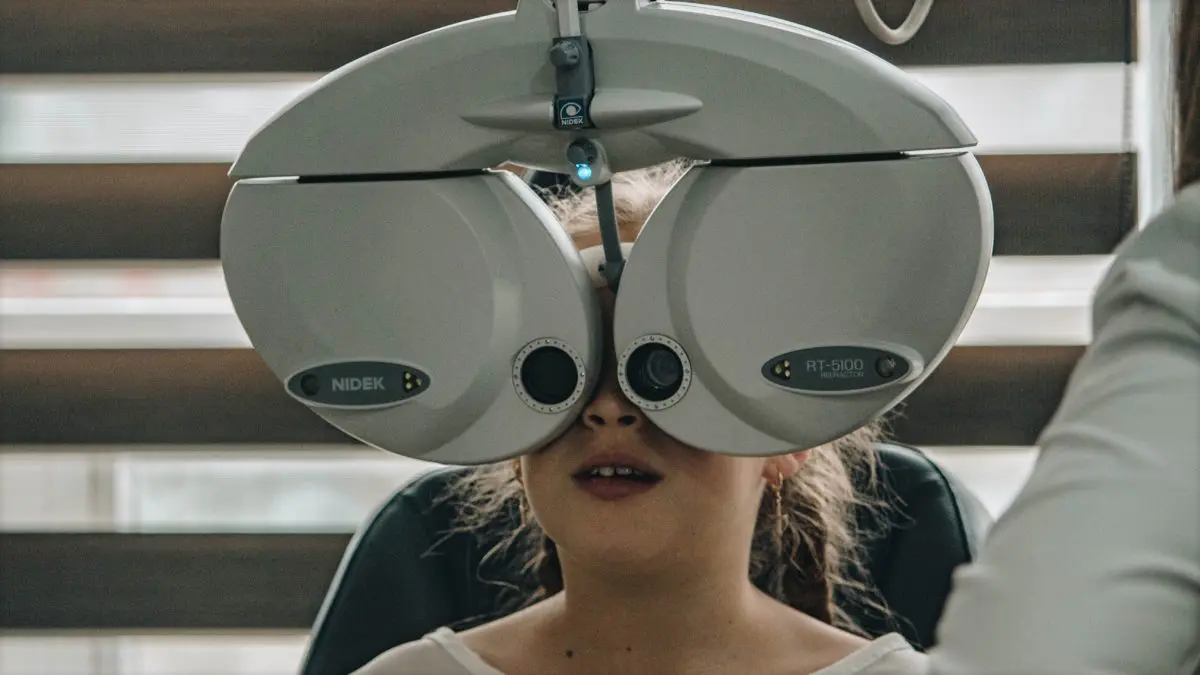Describe the scene depicted in the image with great detail.

This image captures a young girl seated in an optometry office, undergoing a vision test with a modern refractor unit. The device, identified by the brand NIDEK and model RT-5100, is positioned in front of her eyes, helping the eye care professional determine her refractive error and prescription for corrective eyewear. The background features softly diffused light through blinds, creating a calm environment conducive to eye examinations. The girl's expression reflects concentration as she engages in this important step for maintaining her eye health, emphasizing the significance of regular eye check-ups and preventative care.